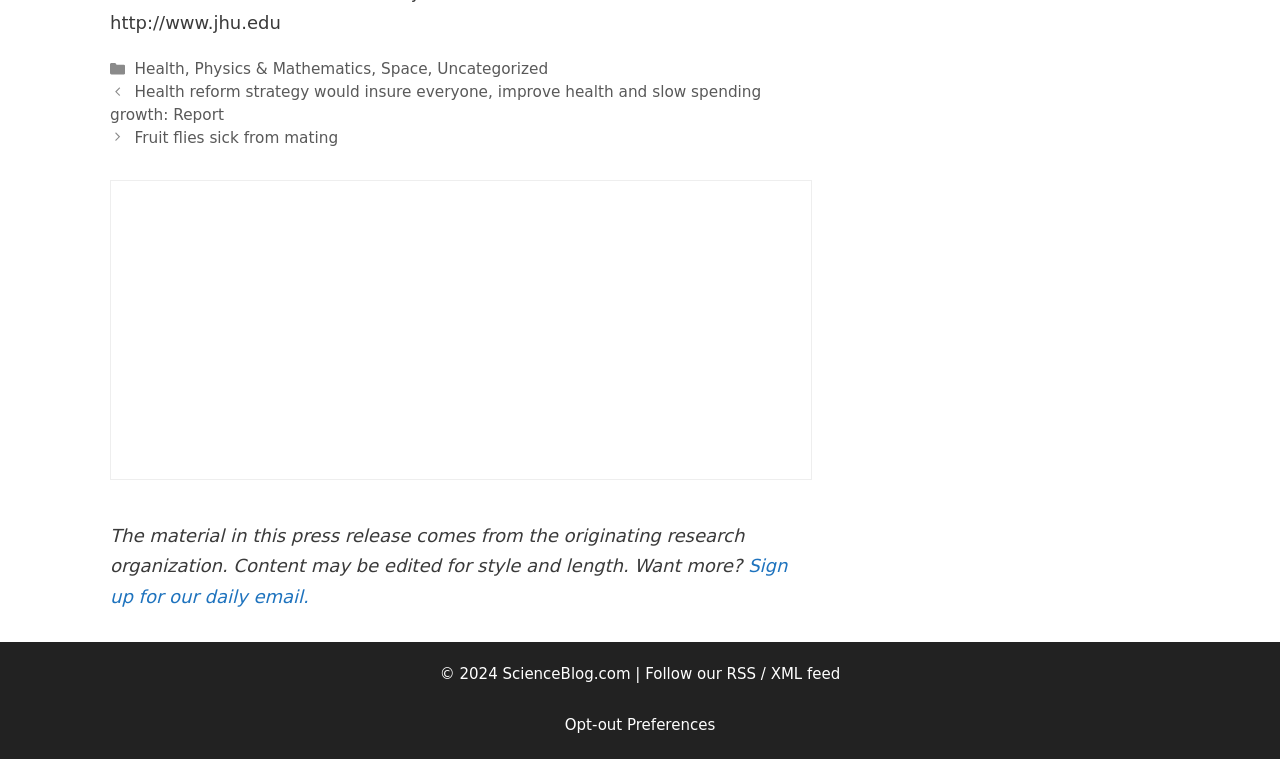Use one word or a short phrase to answer the question provided: 
How can I get daily emails from this website?

Sign up for our daily email